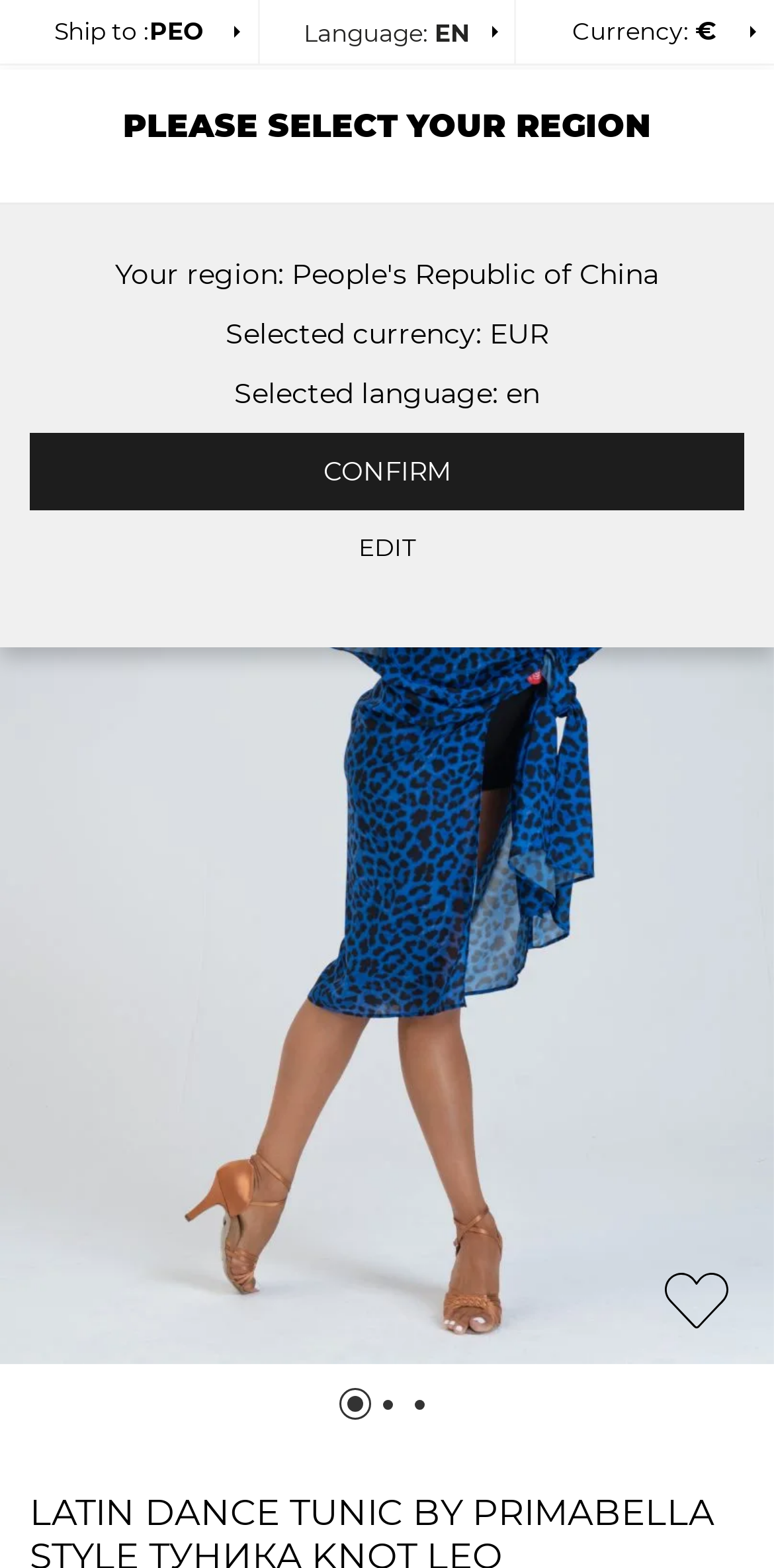Extract the text of the main heading from the webpage.

LATIN DANCE TUNIC BY PRIMABELLA STYLE ТУНИКА KNOT LEO